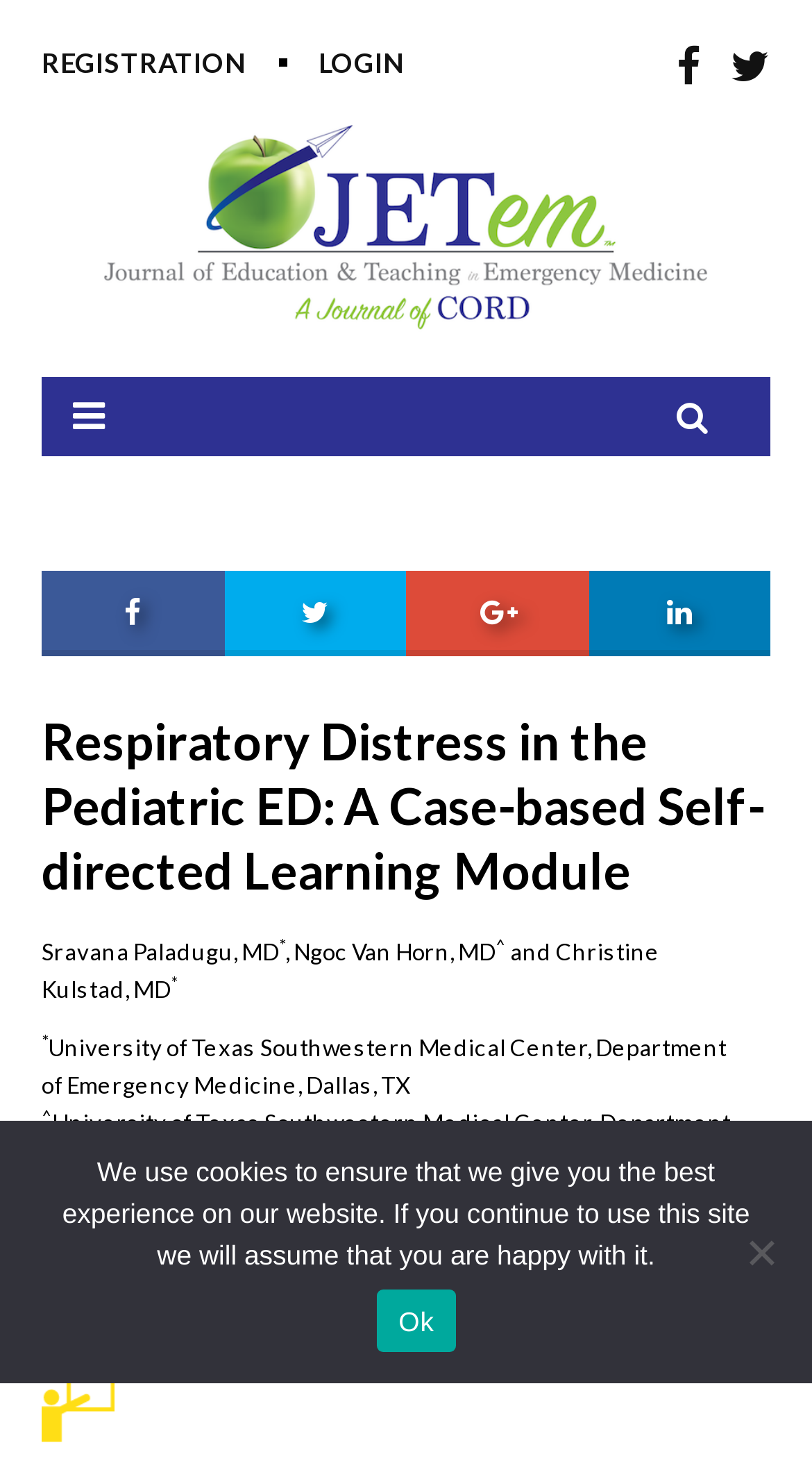Please determine the bounding box coordinates for the element that should be clicked to follow these instructions: "Click the Home link".

[0.0, 0.107, 0.051, 0.165]